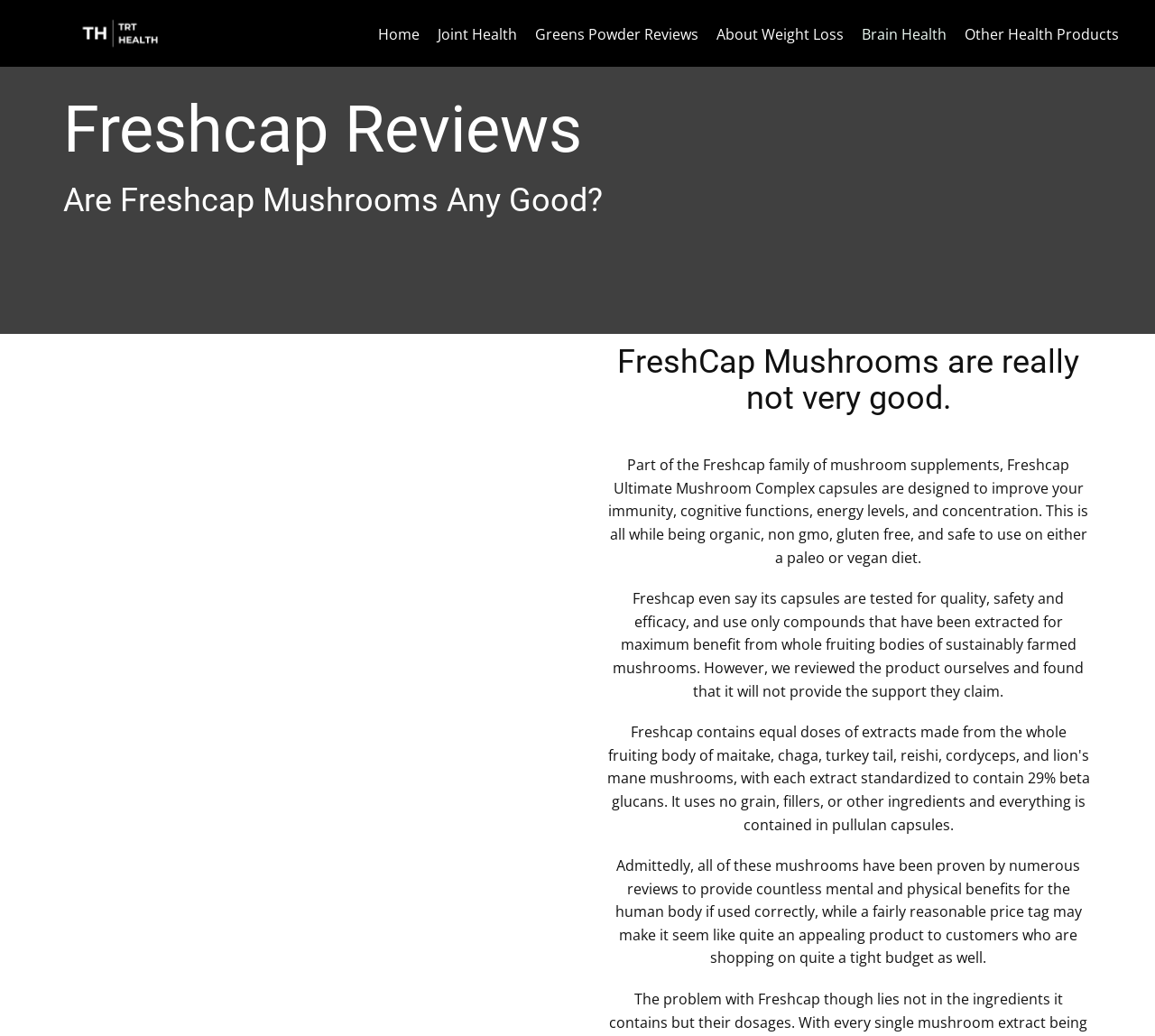Explain the webpage in detail, including its primary components.

The webpage is a review of Freshcap, a mushroom supplement product. At the top left, there is a link "center trt" accompanied by an image. Below this, there are several links to different sections of the website, including "Home", "Joint Health", "Greens Powder Reviews", "About Weight Loss", "Brain Health", and "Other Health Products". 

The main content of the webpage is divided into sections. The first section has a heading "Freshcap Reviews" and a subheading "Are Freshcap Mushrooms Any Good?". 

Below this, there is a critical review of Freshcap Mushrooms, with a heading "FreshCap Mushrooms are really not very good." The review consists of three paragraphs of text, which describe the product's claims, the reviewer's findings, and the potential benefits of the mushrooms used in the product. The text is positioned in the middle of the page, spanning from the top to the bottom.